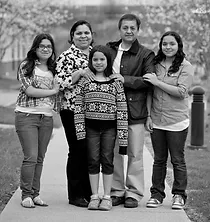Give an elaborate caption for the image.

The image features a family of five standing together on a walkway, showcasing a sense of unity and togetherness. The group includes two adults, a man and a woman, positioned in the center, with three children standing closely around them. The woman on the left is wearing glasses and has long, dark hair, while the man is dressed in a casual black jacket. The children are varied in age, with the youngest girl at the center appearing to be around 10 years old, dressed in a patterned sweater and smiling brightly, surrounded by her siblings. This family portrait captures a moment of warmth and connection, reflecting the themes of community and support highlighted by the Family Success Center services, which focus on providing resources and workshops for parents and children to thrive together.